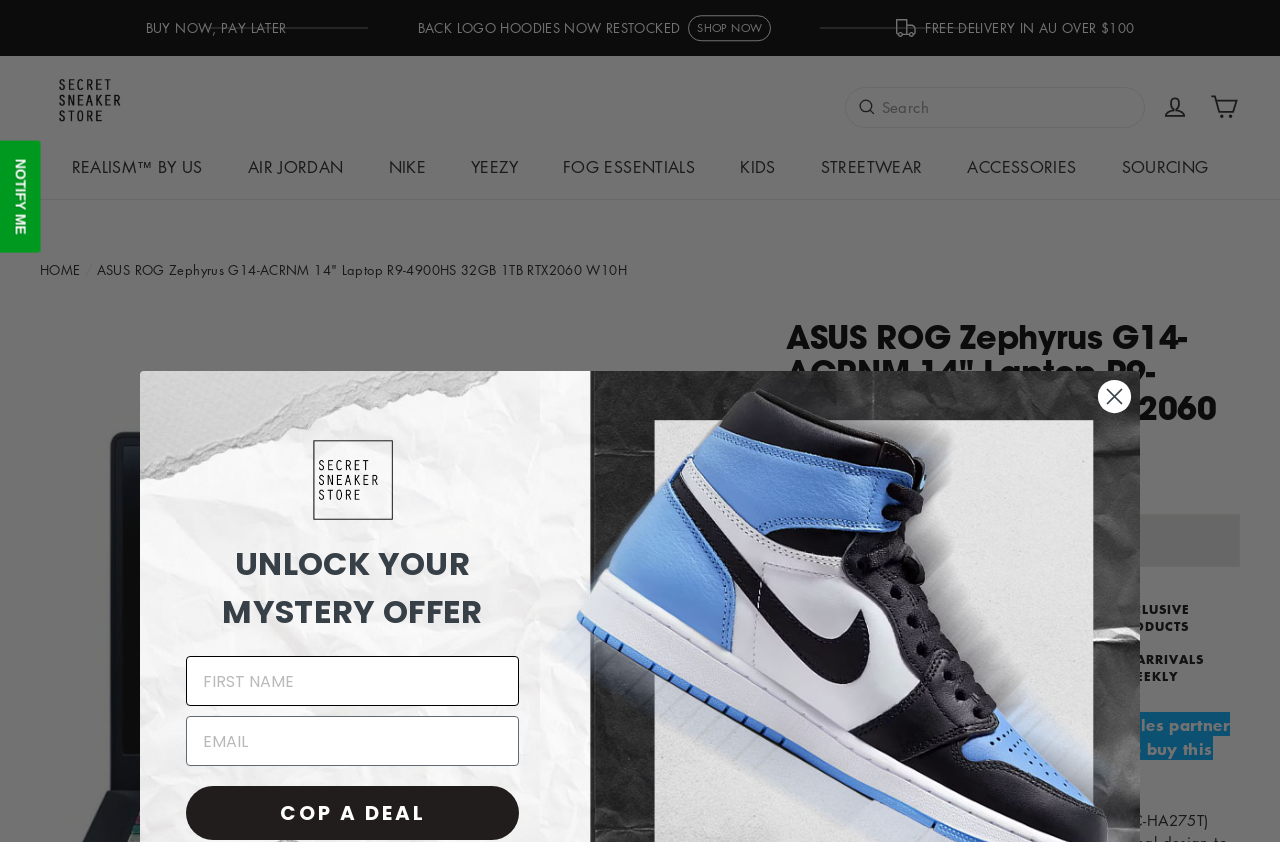Locate the headline of the webpage and generate its content.

ASUS ROG Zephyrus G14-ACRNM 14" Laptop R9-4900HS 32GB 1TB RTX2060 W10H